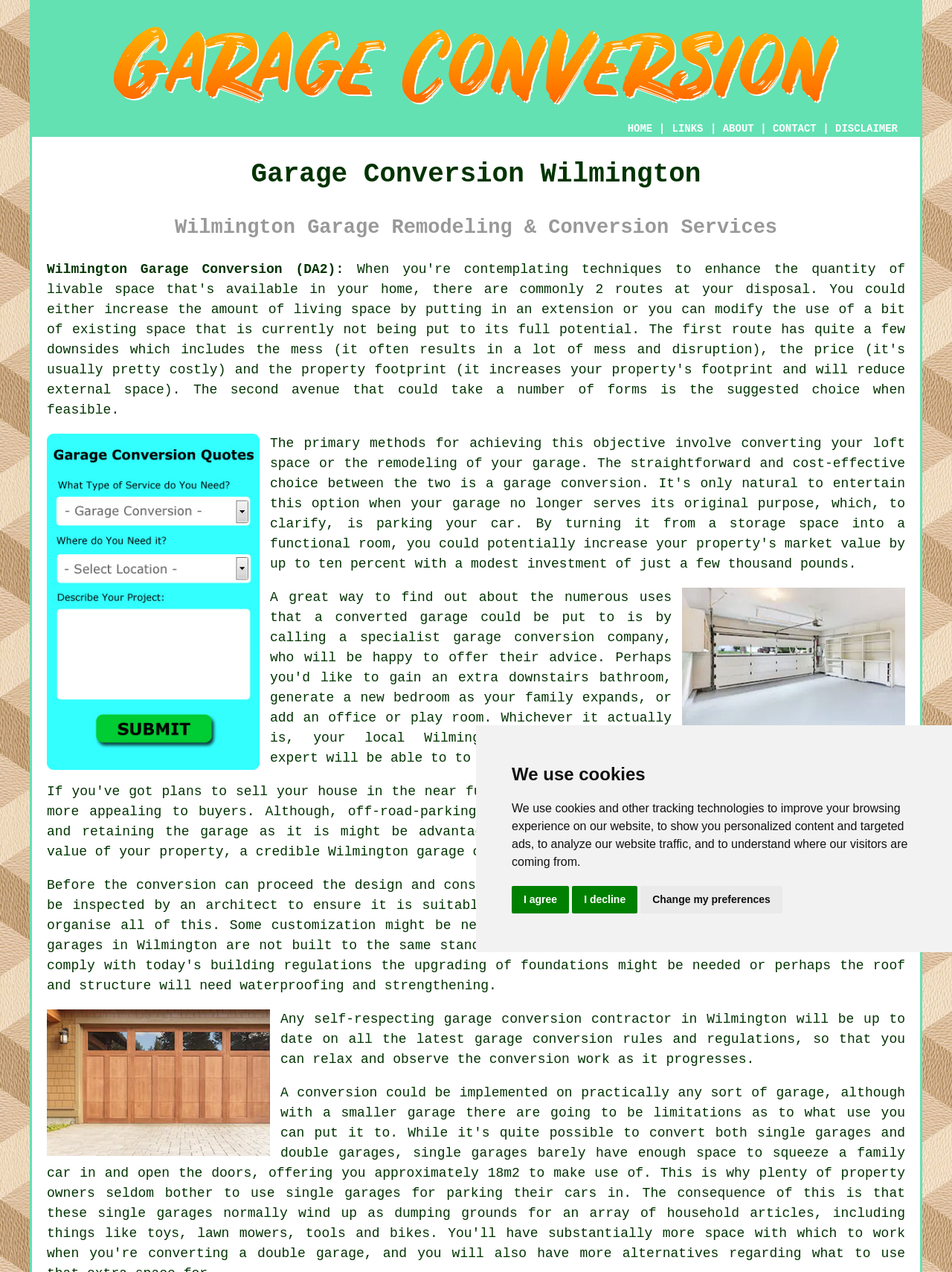What is the purpose of inspecting the garage structure?
Answer the question with a detailed explanation, including all necessary information.

The webpage states that before the conversion can proceed, the design and construction of the structure of your garage will have to be inspected by an architect. This suggests that the inspection is a necessary step to move forward with the conversion process.